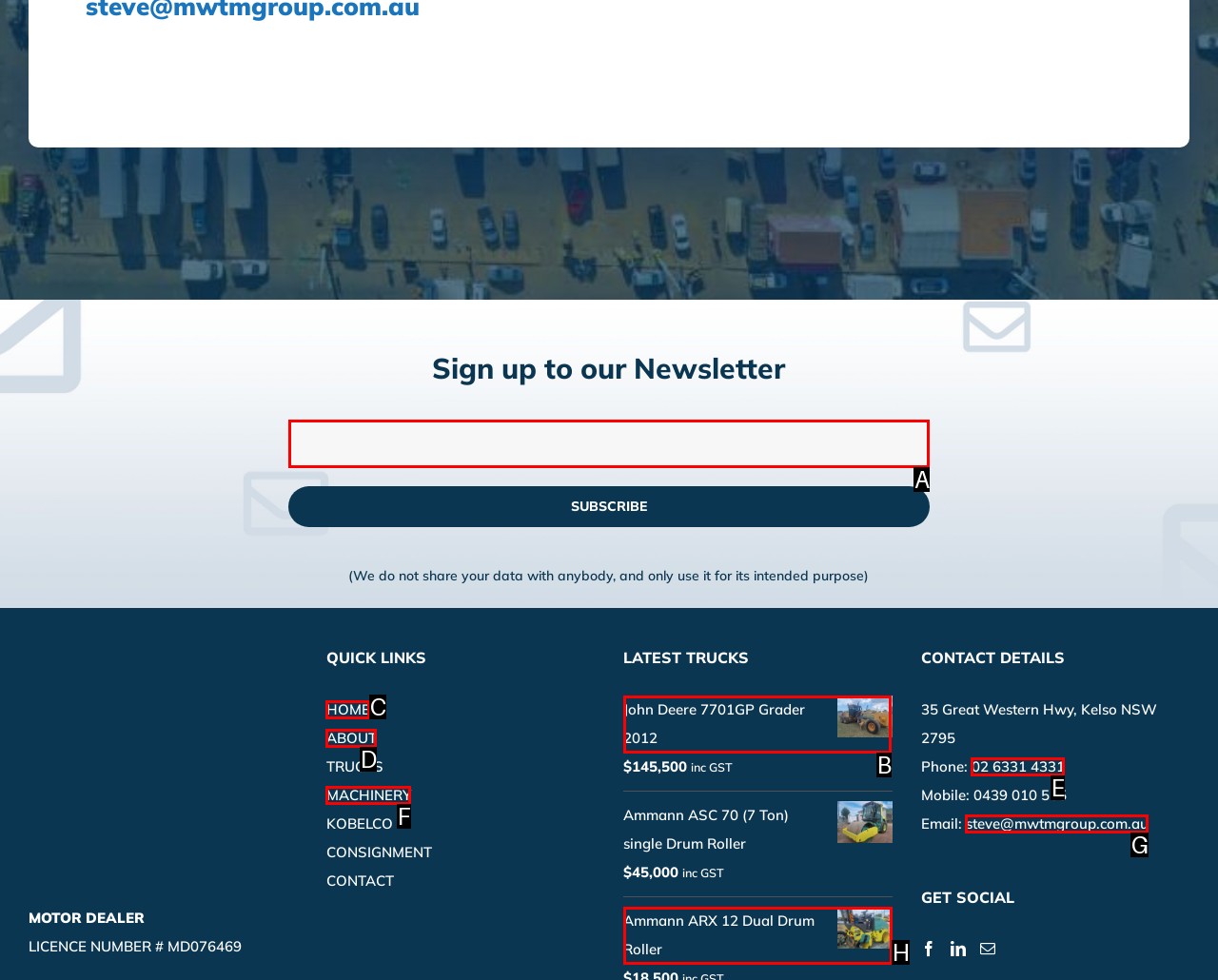What is the letter of the UI element you should click to View latest trucks? Provide the letter directly.

B